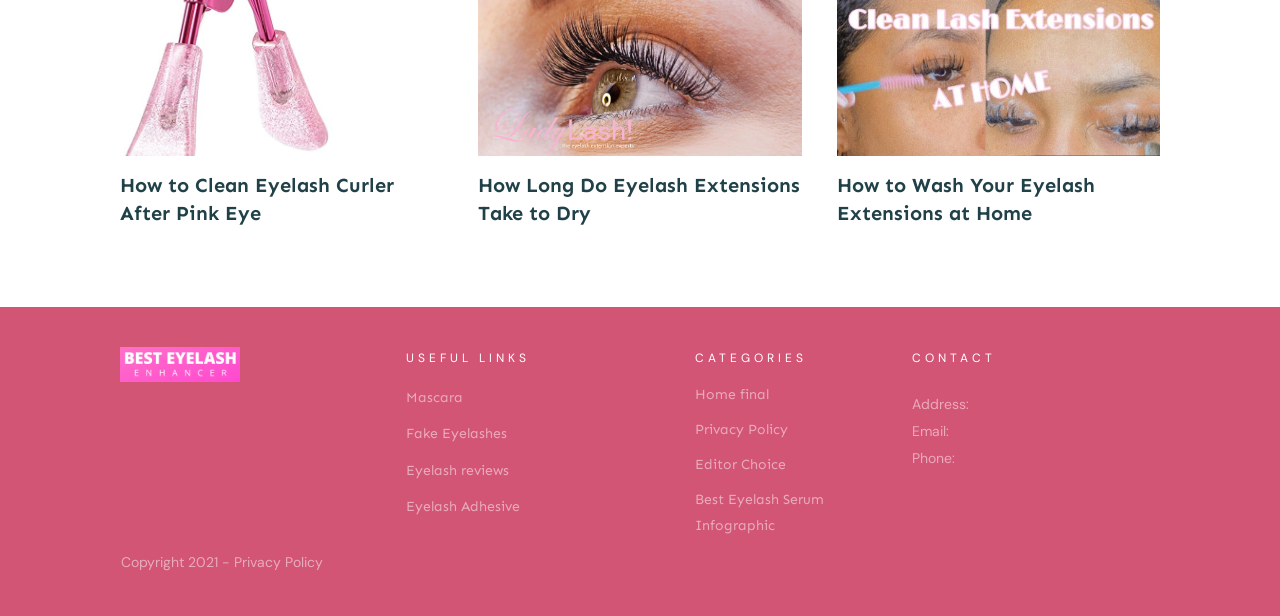Specify the bounding box coordinates of the element's area that should be clicked to execute the given instruction: "Check 'Privacy Policy'". The coordinates should be four float numbers between 0 and 1, i.e., [left, top, right, bottom].

[0.183, 0.897, 0.252, 0.927]